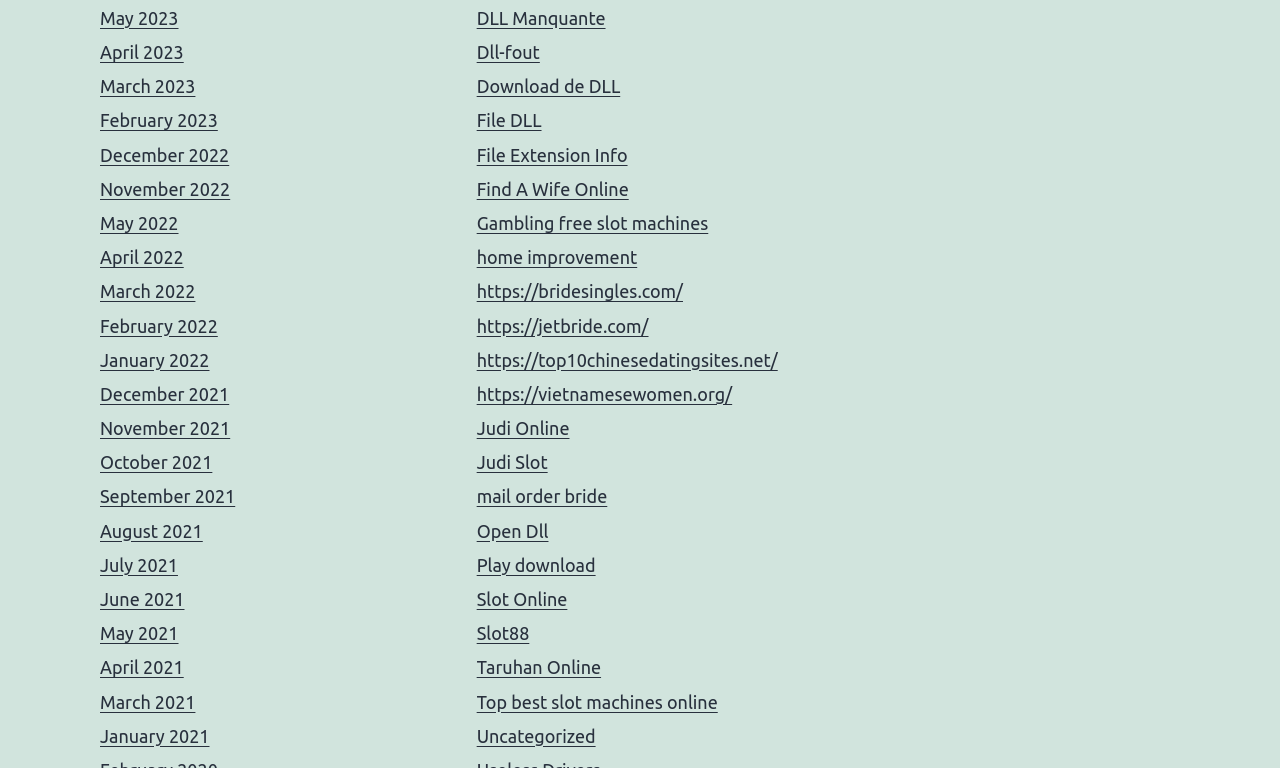Using the provided element description: "Open toolbar Accessibility Tools", determine the bounding box coordinates of the corresponding UI element in the screenshot.

None